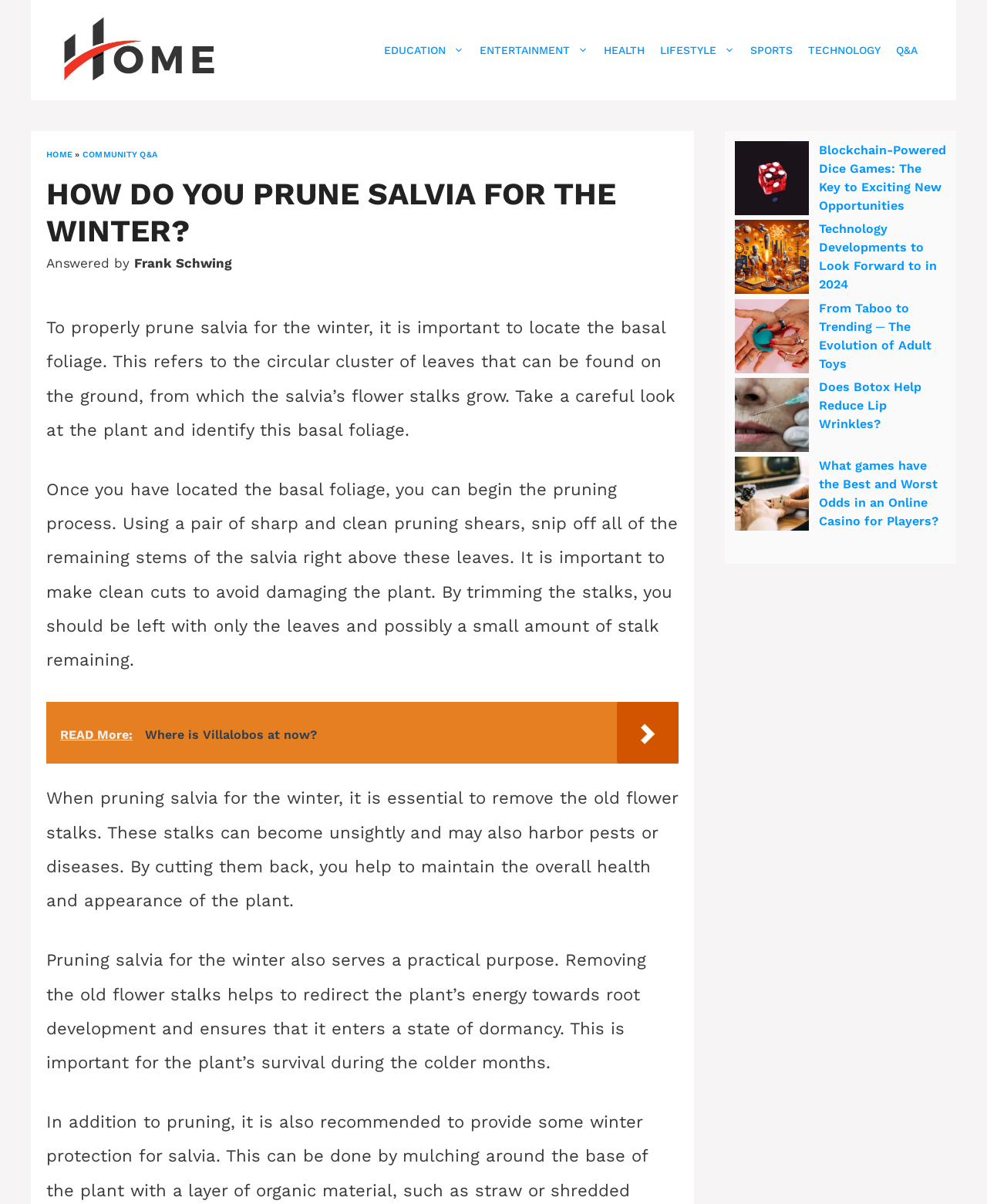What happens if the old flower stalks are not removed?
Based on the image, answer the question with a single word or brief phrase.

Pests or diseases may harbor